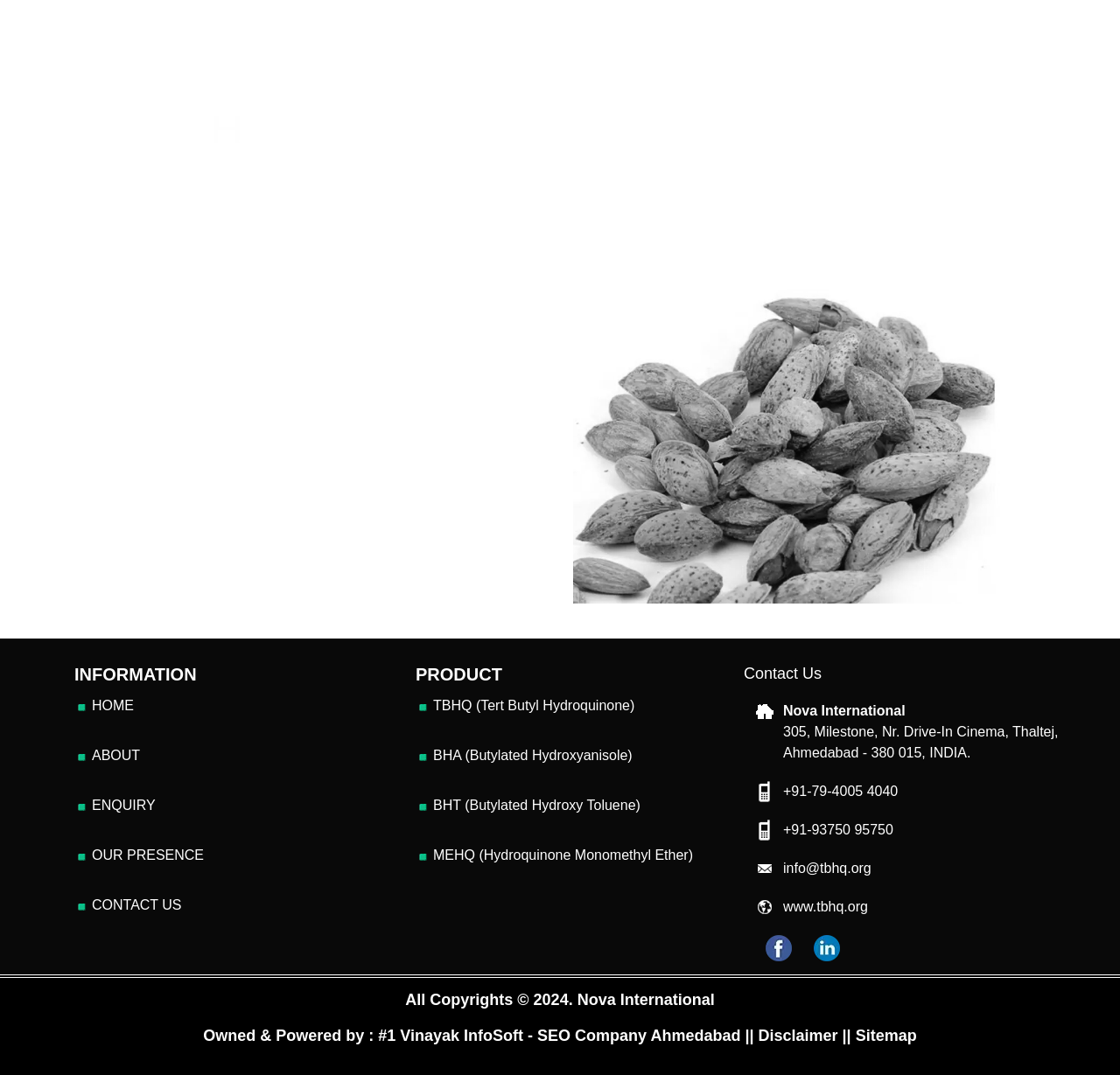Carefully examine the image and provide an in-depth answer to the question: How many social media icons are there?

I counted the number of social media icons, which are the 'fb icon' and 'linkdin icon', by looking at the link elements and their corresponding image elements.